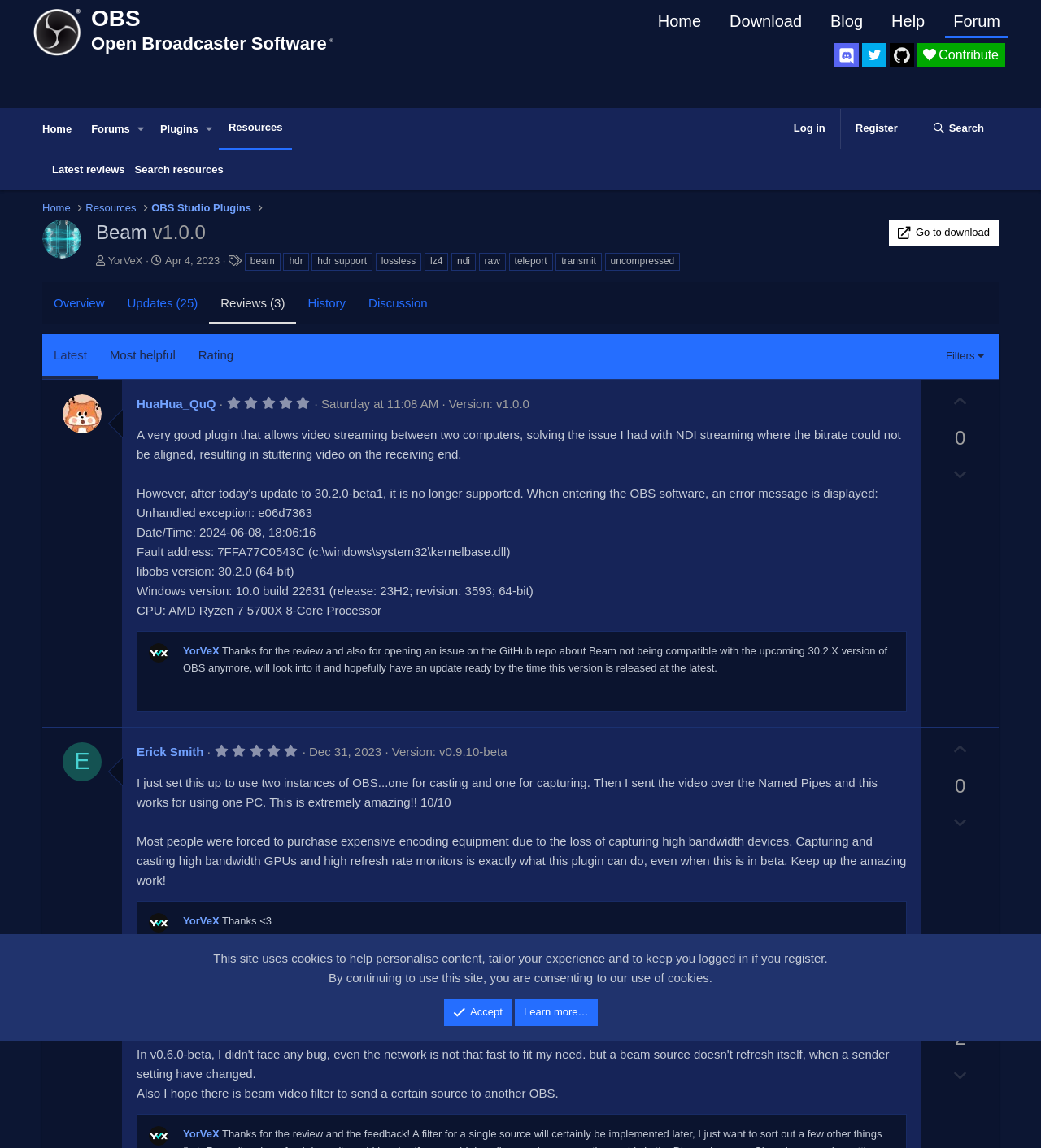Please locate the bounding box coordinates of the region I need to click to follow this instruction: "Click on the link to Animation History Bibliography".

None